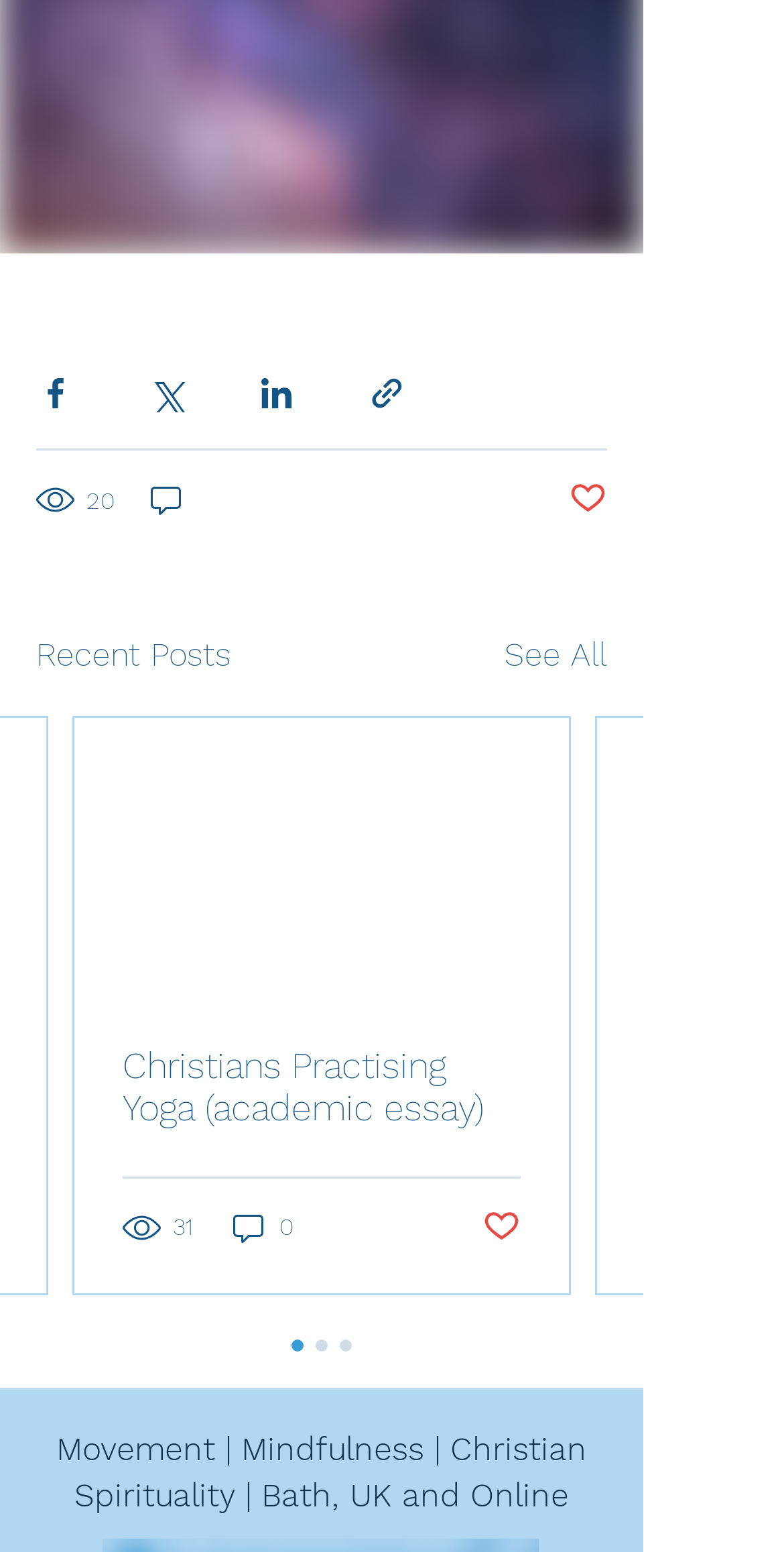What social media platforms can users share content with?
Answer with a single word or short phrase according to what you see in the image.

Facebook, Twitter, LinkedIn